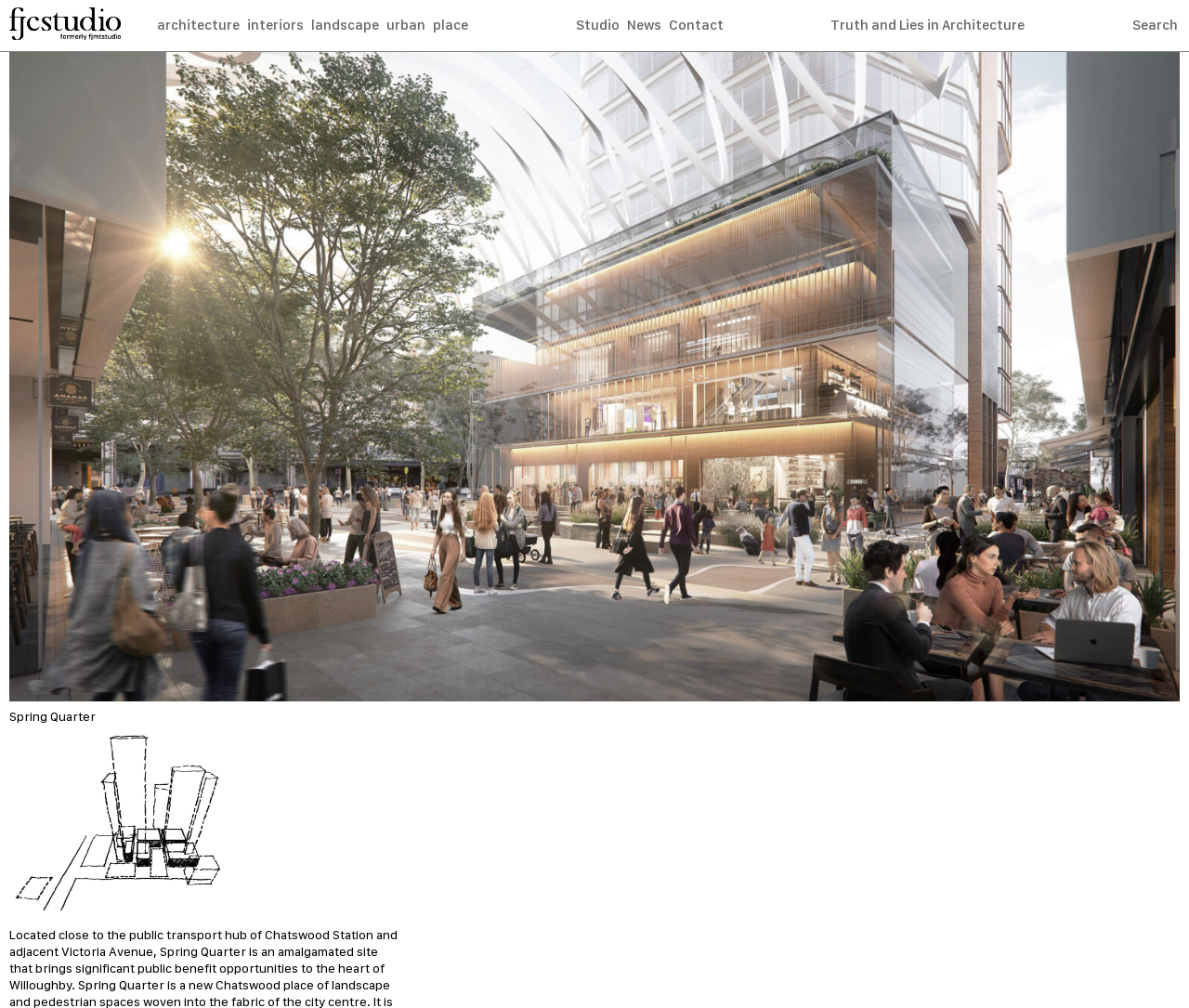Locate the bounding box coordinates of the region to be clicked to comply with the following instruction: "close the current page". The coordinates must be four float numbers between 0 and 1, in the form [left, top, right, bottom].

[0.031, 0.028, 0.051, 0.051]